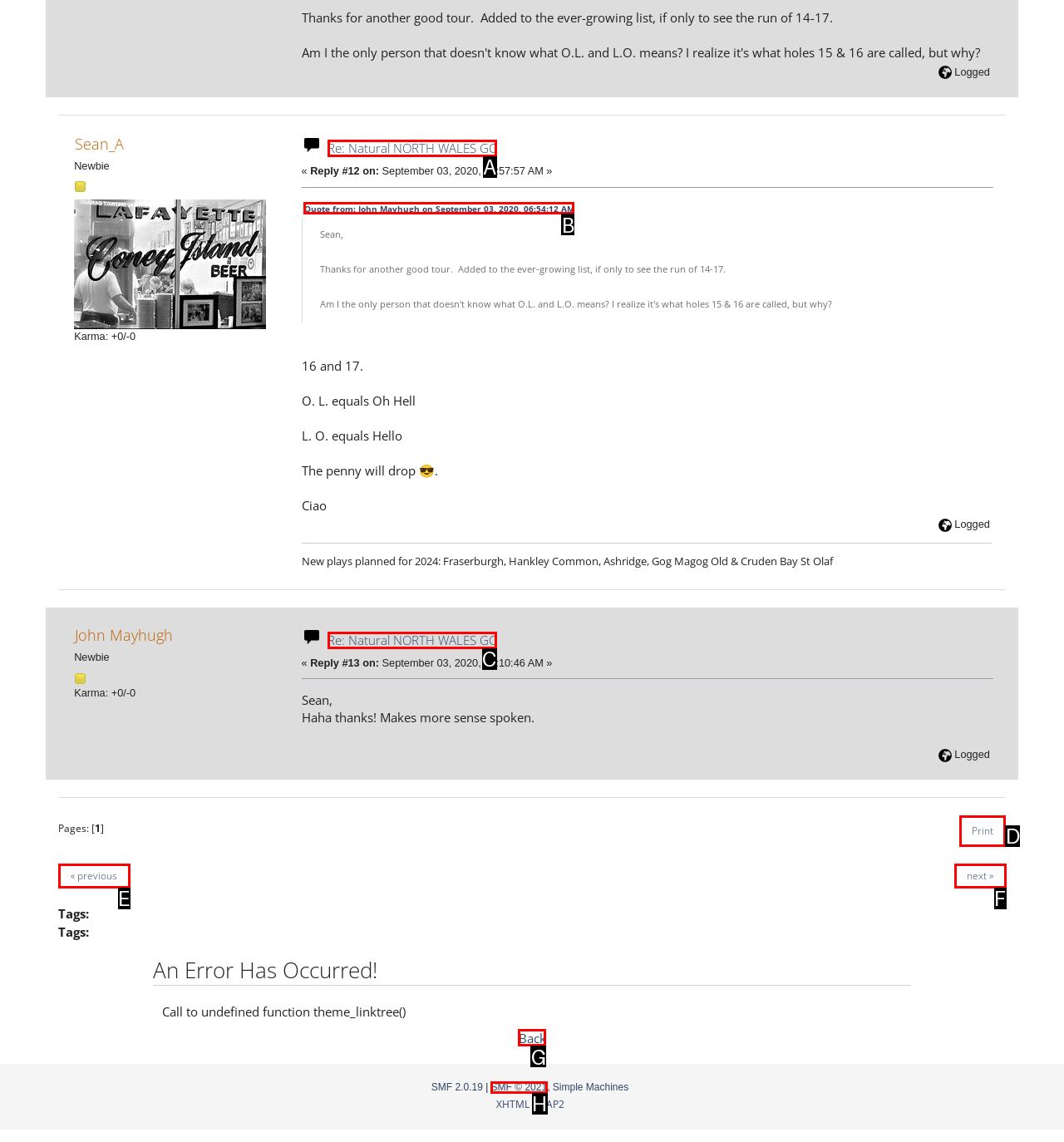From the given choices, which option should you click to complete this task: Click on the 'Print' button? Answer with the letter of the correct option.

D